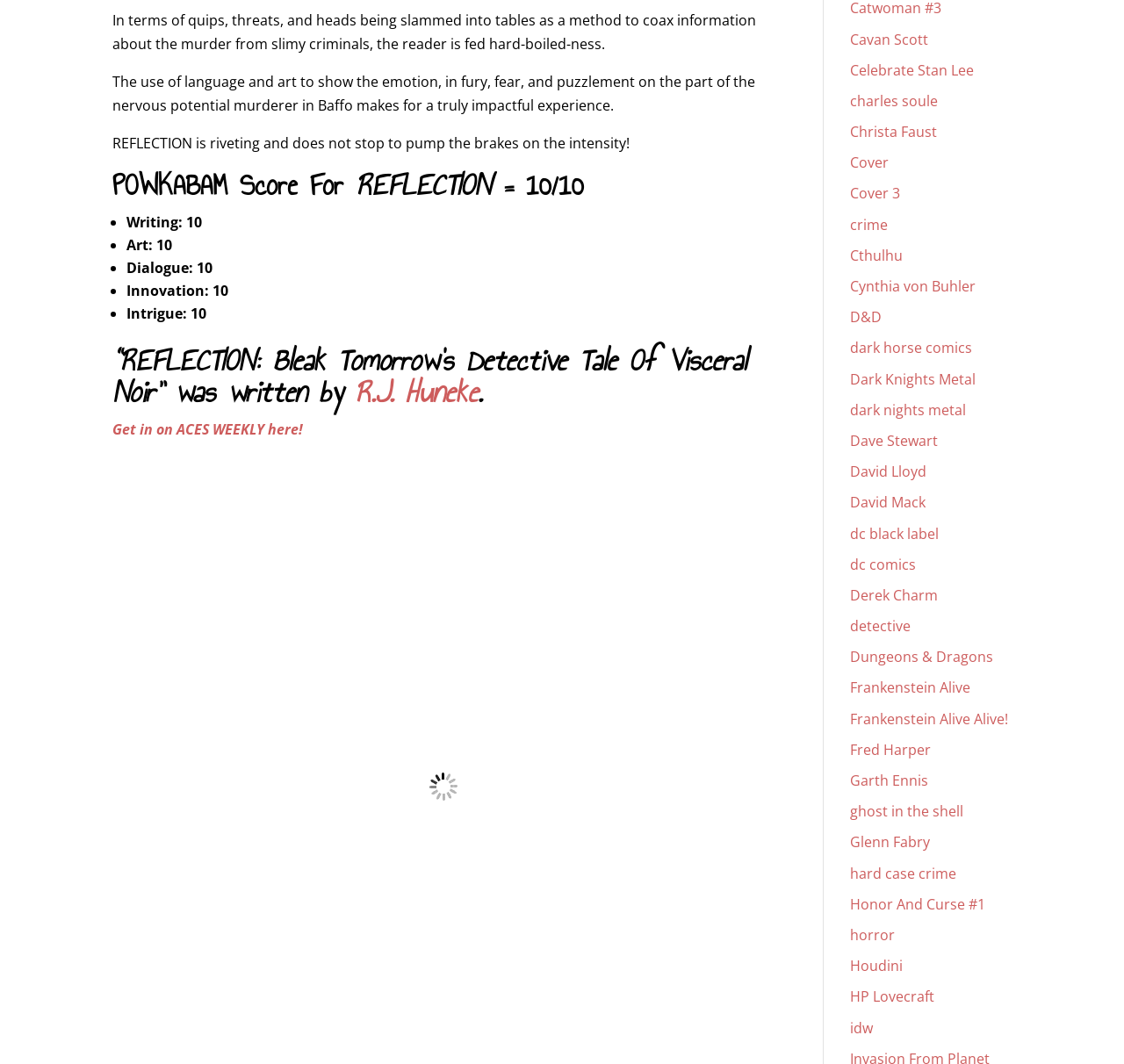Determine the bounding box coordinates for the clickable element required to fulfill the instruction: "Explore the world of crime comics by clicking on the link". Provide the coordinates as four float numbers between 0 and 1, i.e., [left, top, right, bottom].

[0.756, 0.202, 0.79, 0.22]